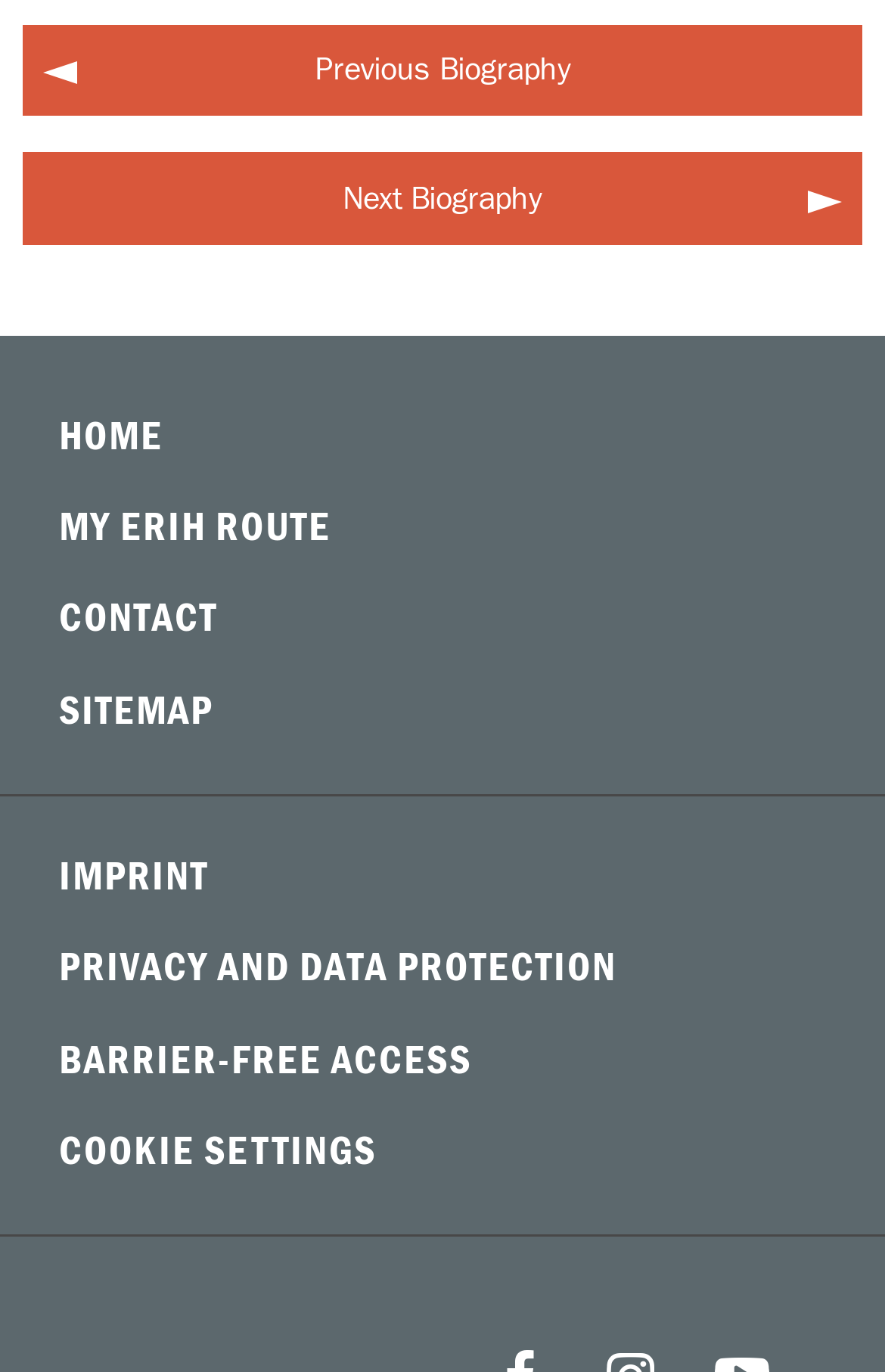Determine the bounding box coordinates of the clickable region to follow the instruction: "go to previous biography".

[0.026, 0.018, 0.974, 0.085]